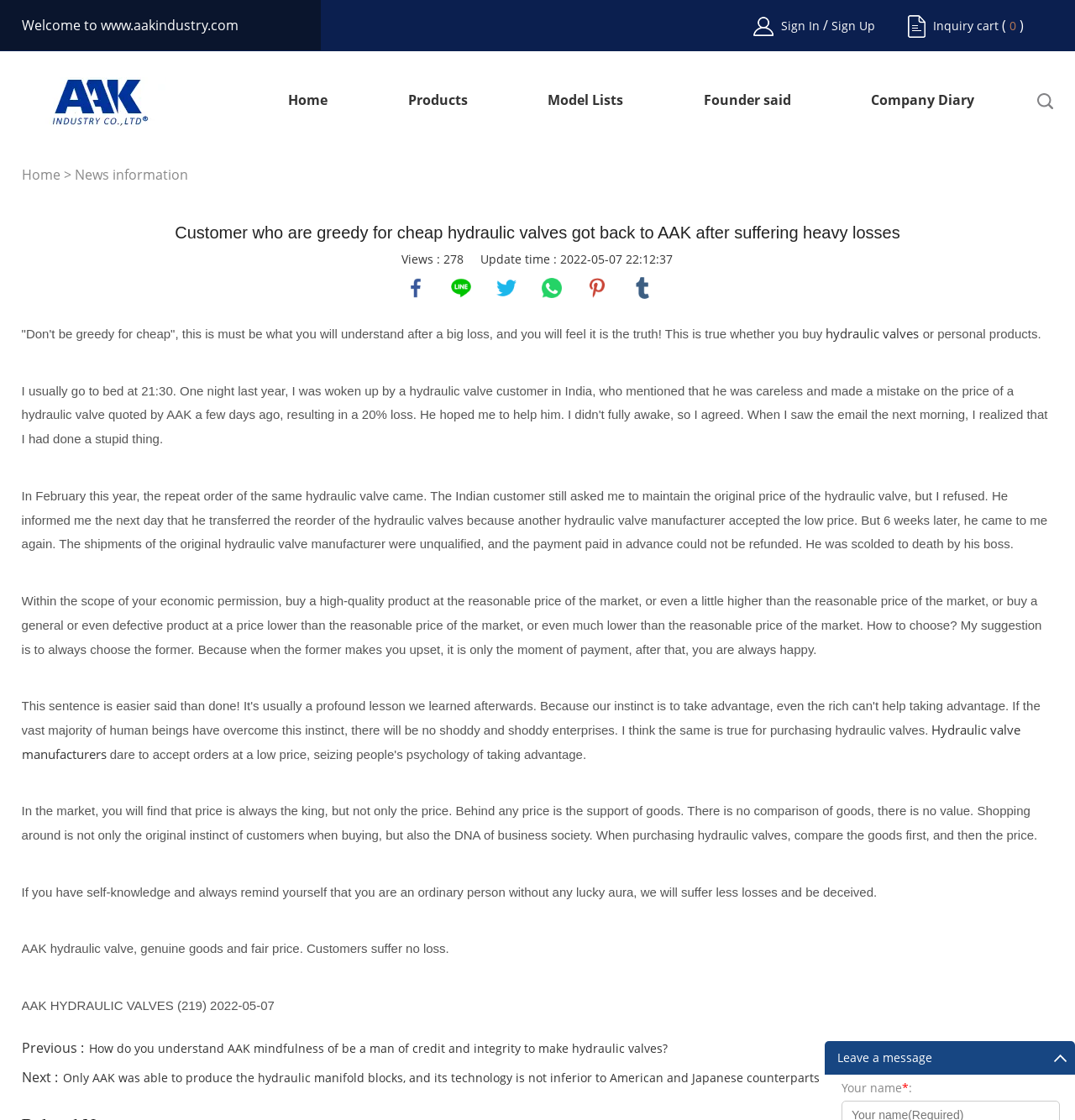Consider the image and give a detailed and elaborate answer to the question: 
What is the company's slogan?

The company's slogan is 'Genuine goods and fair prices' which is mentioned in the webpage's title and also in the text 'AAK hydraulic valve, genuine goods and fair price. Customers suffer no loss.'